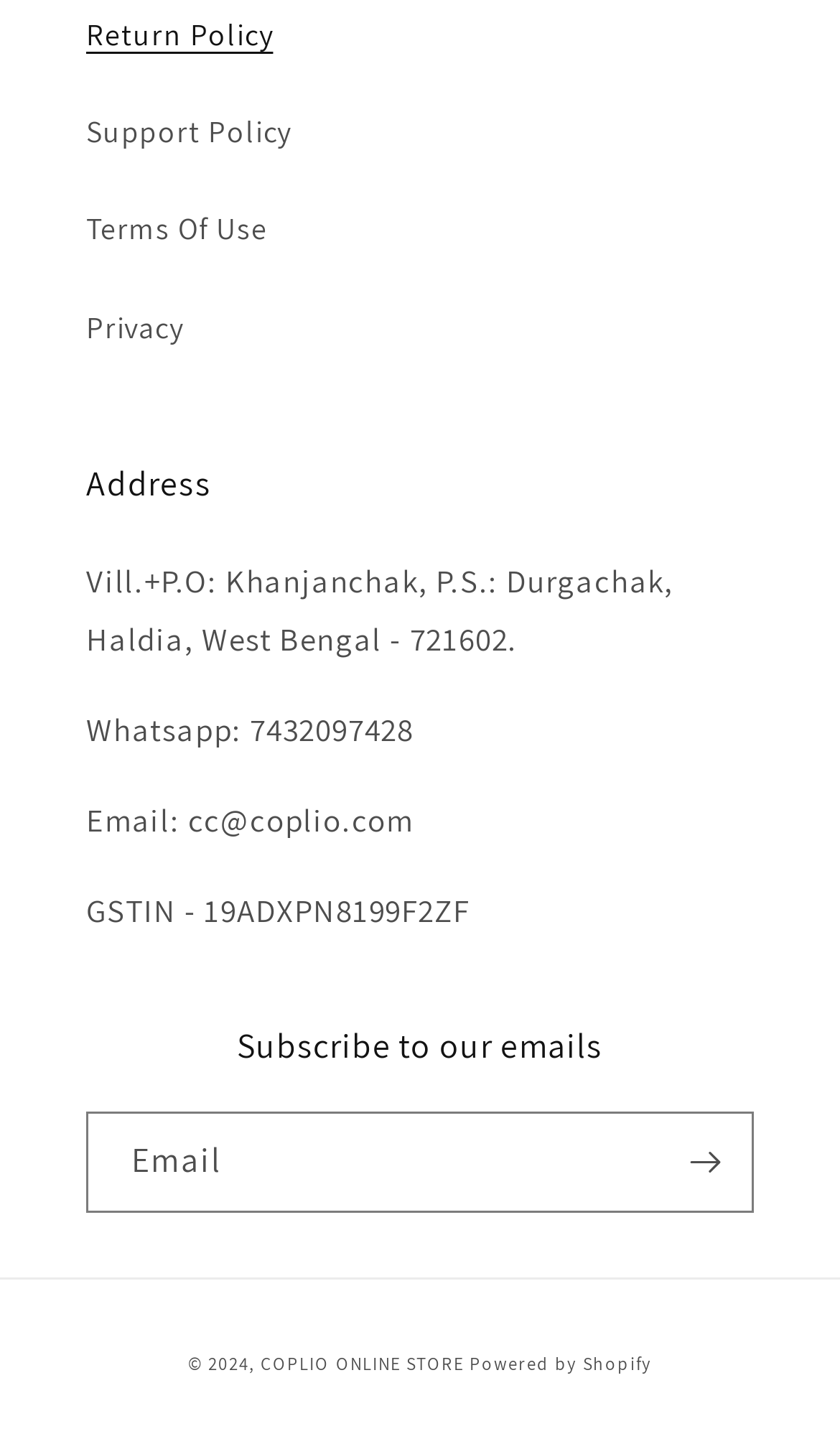Can you find the bounding box coordinates for the UI element given this description: "Support Policy"? Provide the coordinates as four float numbers between 0 and 1: [left, top, right, bottom].

[0.103, 0.059, 0.897, 0.126]